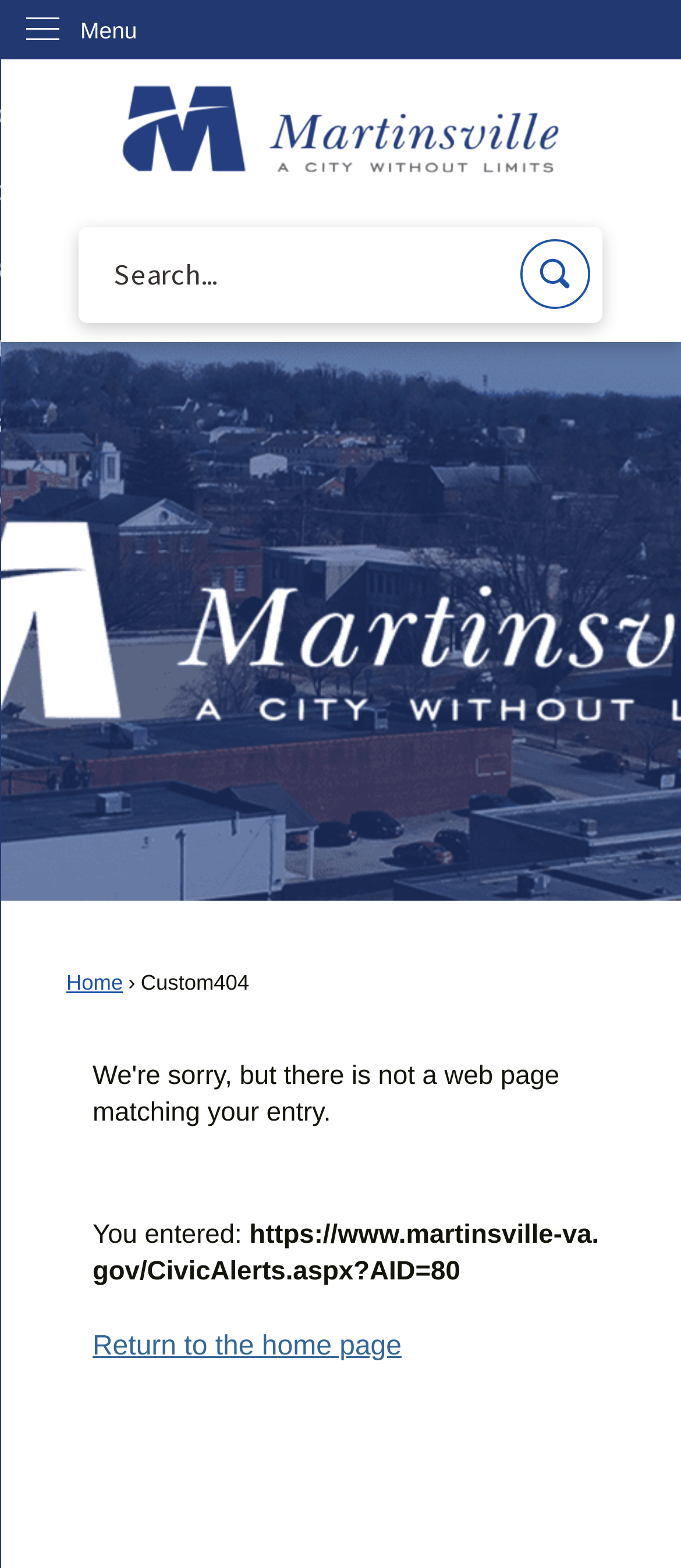What is the URL that caused the error?
Based on the image, answer the question in a detailed manner.

The URL is displayed as text within a gridcell of a table, which is part of the error message. It is likely the URL that the user entered, which resulted in the error.